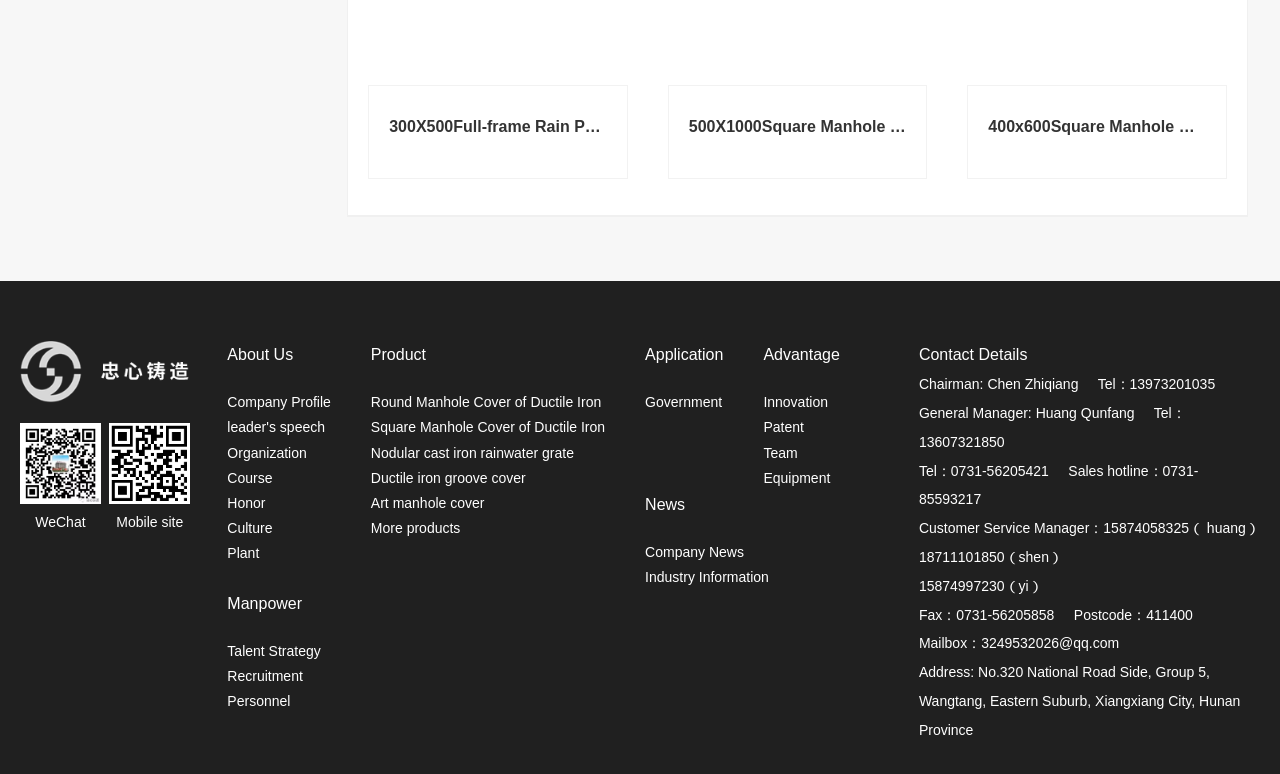Identify the bounding box coordinates of the clickable section necessary to follow the following instruction: "Call the Chairman". The coordinates should be presented as four float numbers from 0 to 1, i.e., [left, top, right, bottom].

[0.882, 0.486, 0.949, 0.507]